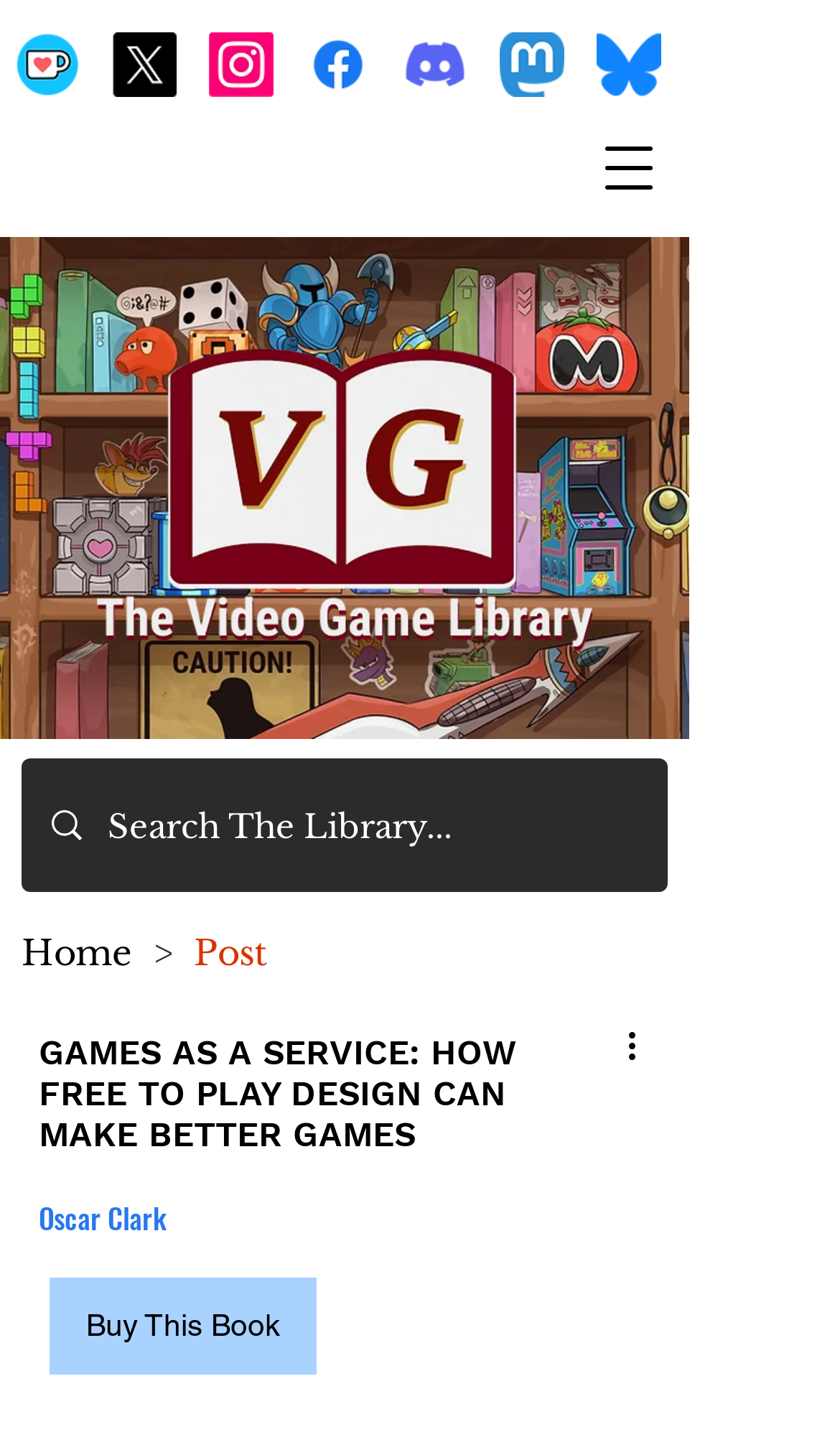Please give a succinct answer using a single word or phrase:
What is the text in the search box?

Search The Library...